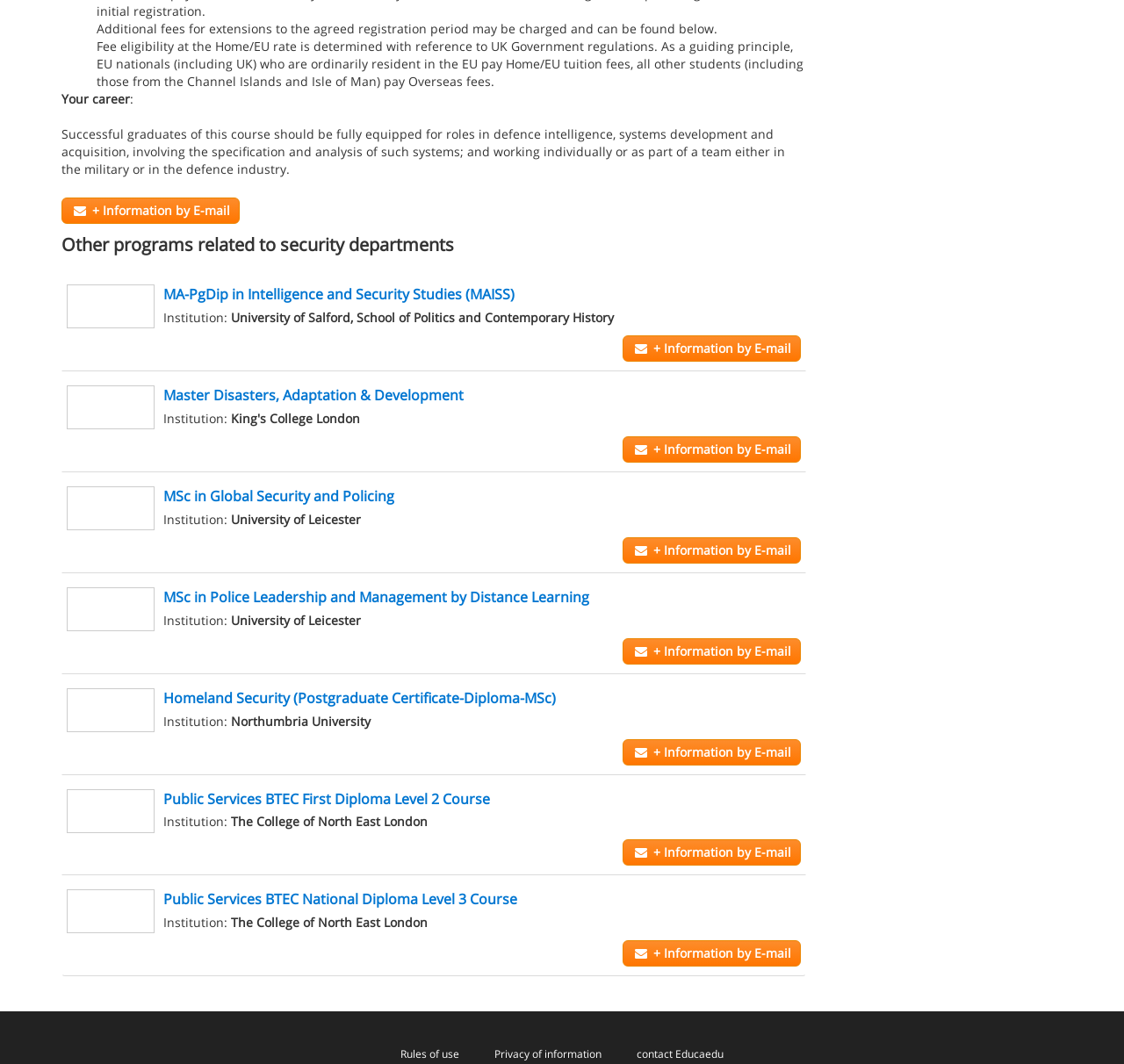Given the description: "+ Information by E-mail", determine the bounding box coordinates of the UI element. The coordinates should be formatted as four float numbers between 0 and 1, [left, top, right, bottom].

[0.554, 0.315, 0.712, 0.34]